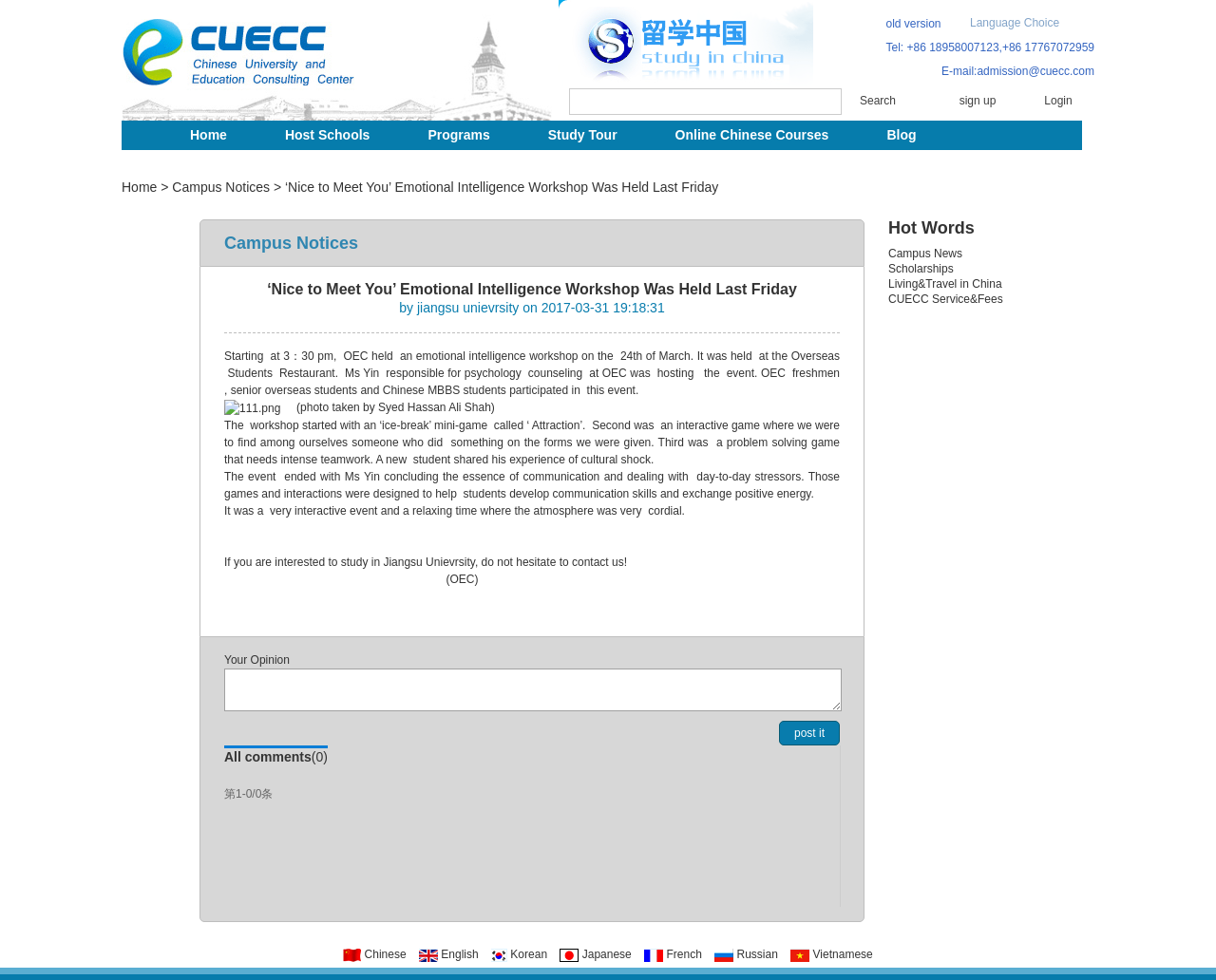Answer the following inquiry with a single word or phrase:
How many comments are there for the latest article?

0